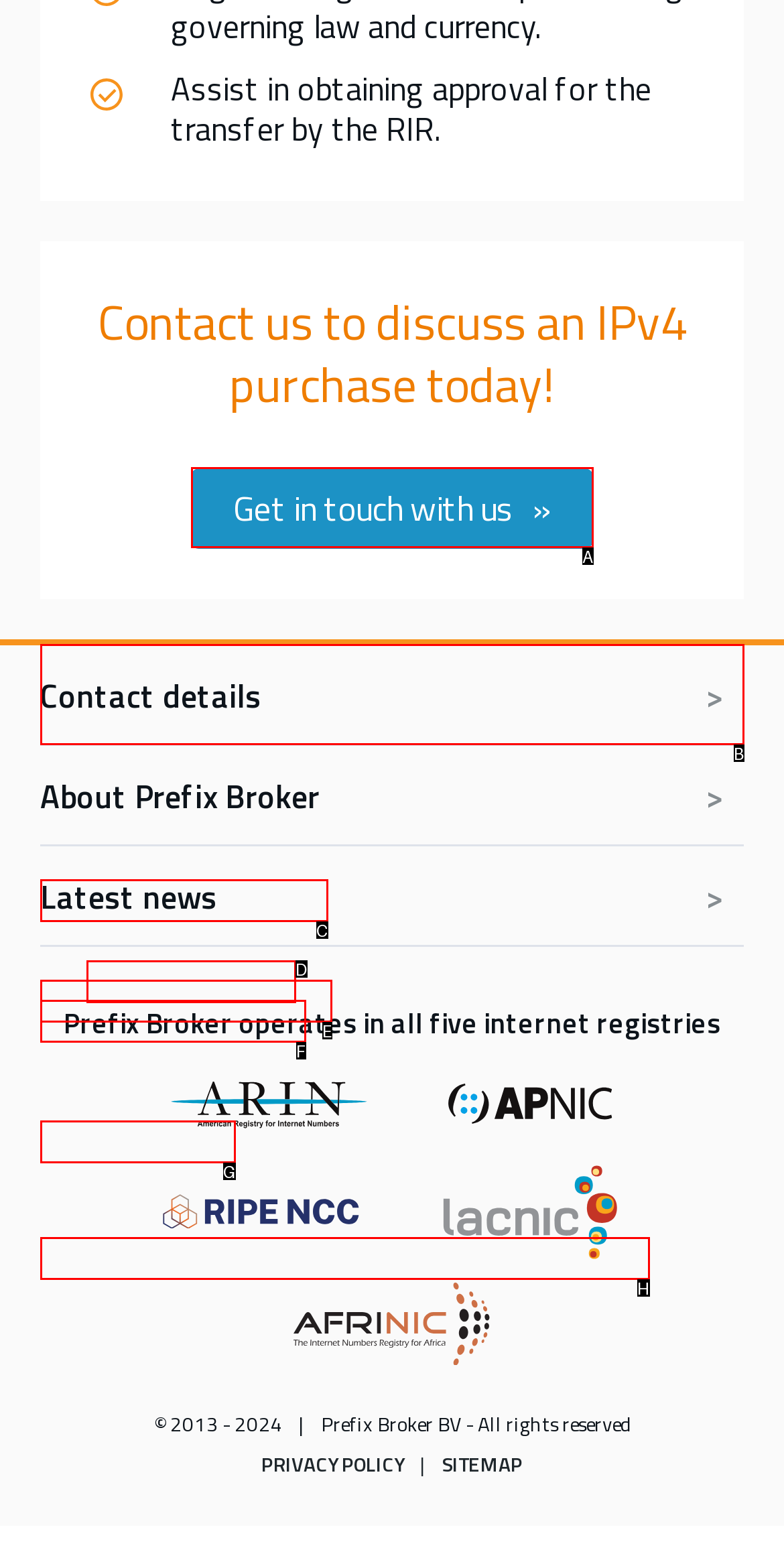Using the provided description: Prefix Broker Express, select the most fitting option and return its letter directly from the choices.

C